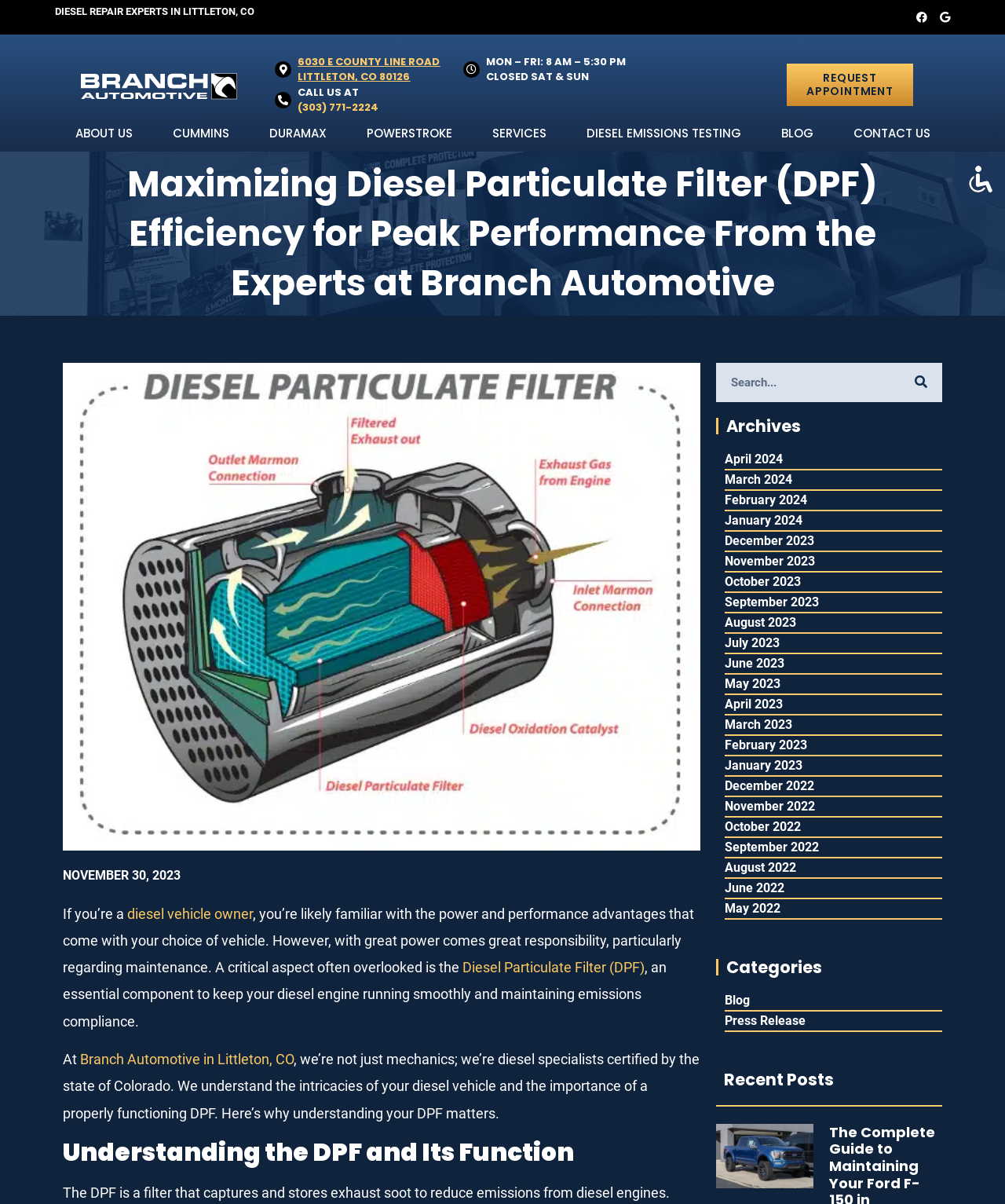Please determine the bounding box coordinates of the area that needs to be clicked to complete this task: 'Read the blog'. The coordinates must be four float numbers between 0 and 1, formatted as [left, top, right, bottom].

[0.757, 0.096, 0.829, 0.126]